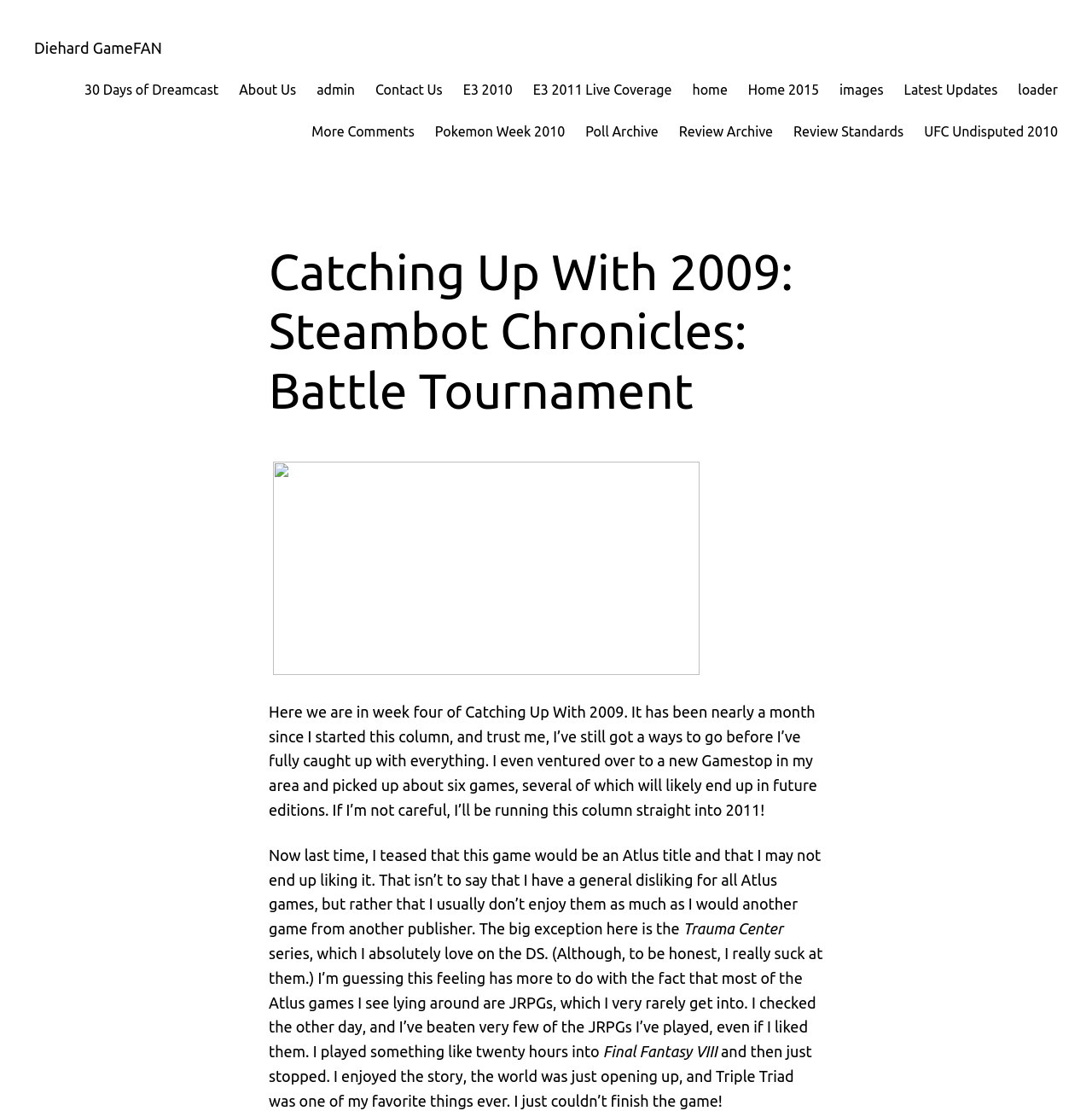What is the name of the game being reviewed?
From the image, respond using a single word or phrase.

Steambot Chronicles: Battle Tournament